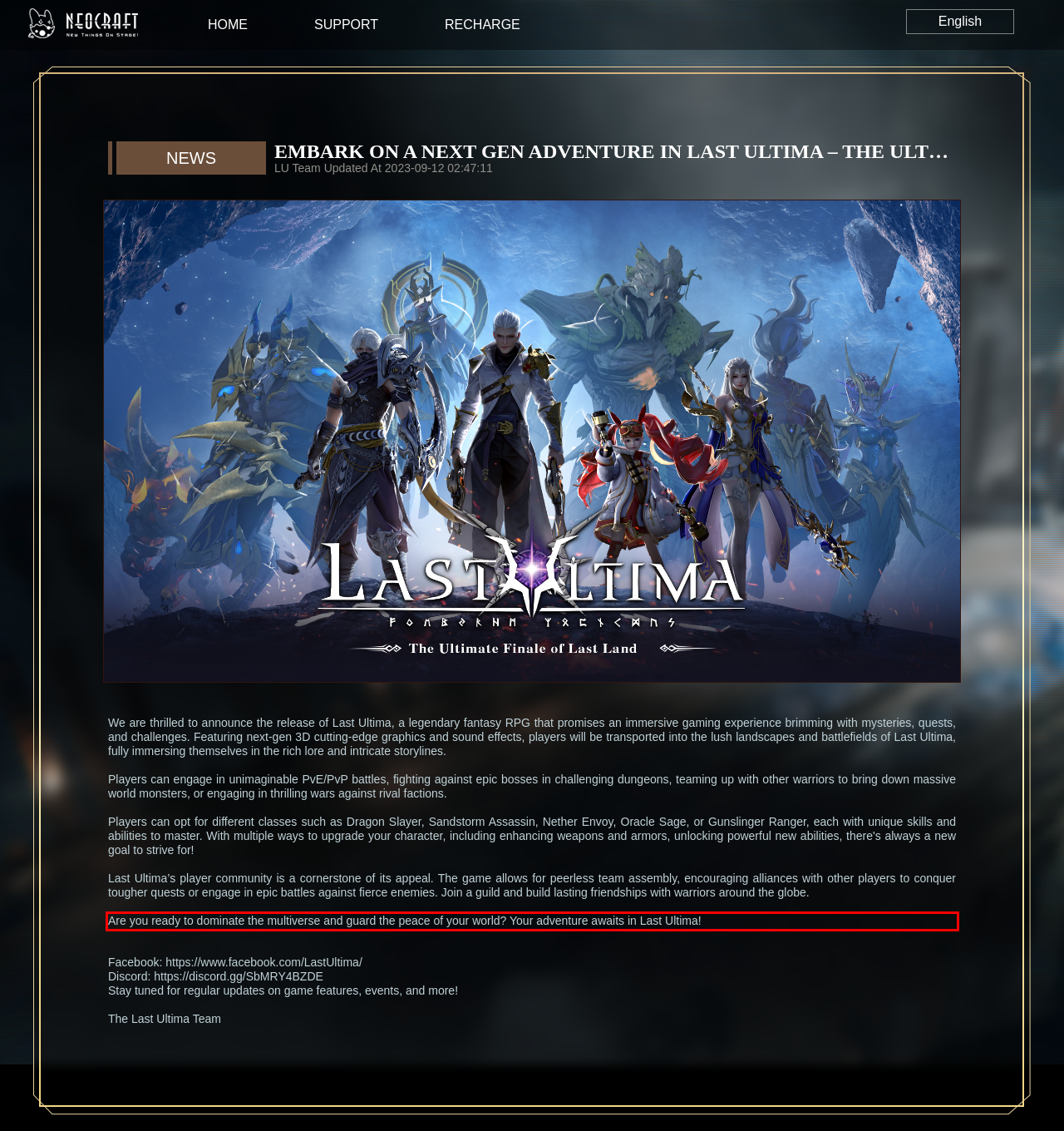You are provided with a screenshot of a webpage that includes a UI element enclosed in a red rectangle. Extract the text content inside this red rectangle.

Are you ready to dominate the multiverse and guard the peace of your world? Your adventure awaits in Last Ultima!